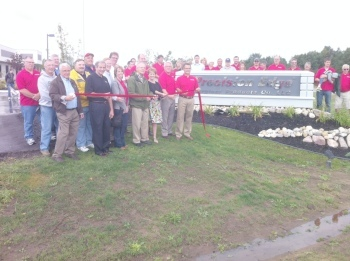Give a detailed account of everything present in the image.

The image captures a celebratory gathering at a ribbon-cutting ceremony held for Precision Edge, a Michigan-based medical equipment manufacturing company that recently expanded to Boyne City. In the forefront, a group of individuals, including local officials and community members, stands proudly holding a large red ribbon as it is cut in front of the newly inaugurated facility. Behind them, additional supporters pose in matching red shirts, showcasing a robust community presence in support of local business growth. The lush greenery and well-maintained landscaping surrounding the facility highlight the area’s commitment to development and the celebratory atmosphere of this significant occasion. This event marks a pivotal moment for the company, which aims to provide job opportunities and contribute to the ongoing industrial growth in Boyne City, as reflected in the community's enthusiasm and support.